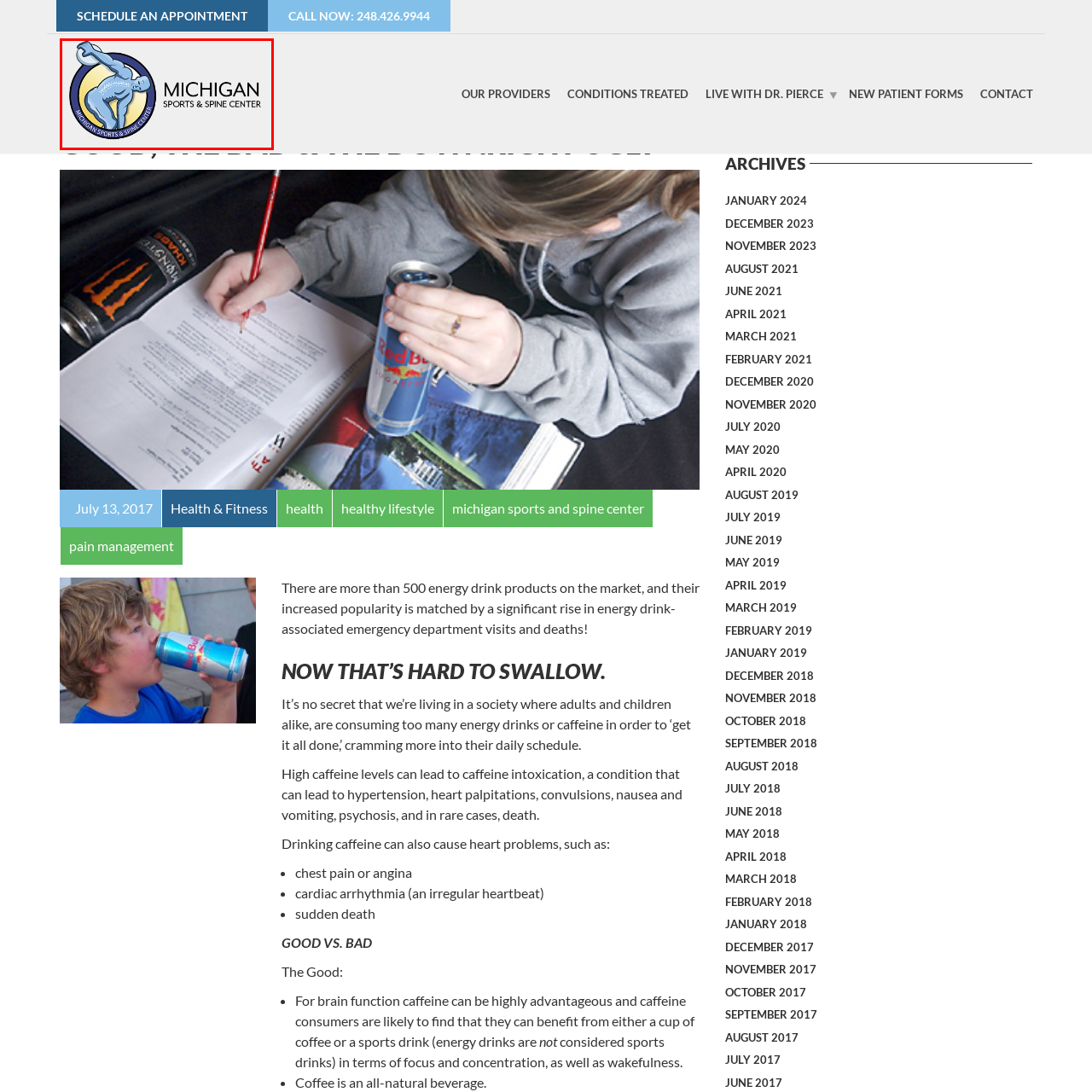Give a detailed account of the scene depicted within the red boundary.

The image features the logo of the Michigan Sports and Spine Center. It depicts a stylized blue figure in motion, representing human anatomy and vitality, against a circular backdrop that combines colors of yellow and blue. The logo is accompanied by the text “MICHIGAN SPORTS & SPINE CENTER,” emphasizing the center's focus on sports medicine and rehabilitation. This visual element serves as a branding identifier, conveying a commitment to promoting health, mobility, and wellness.